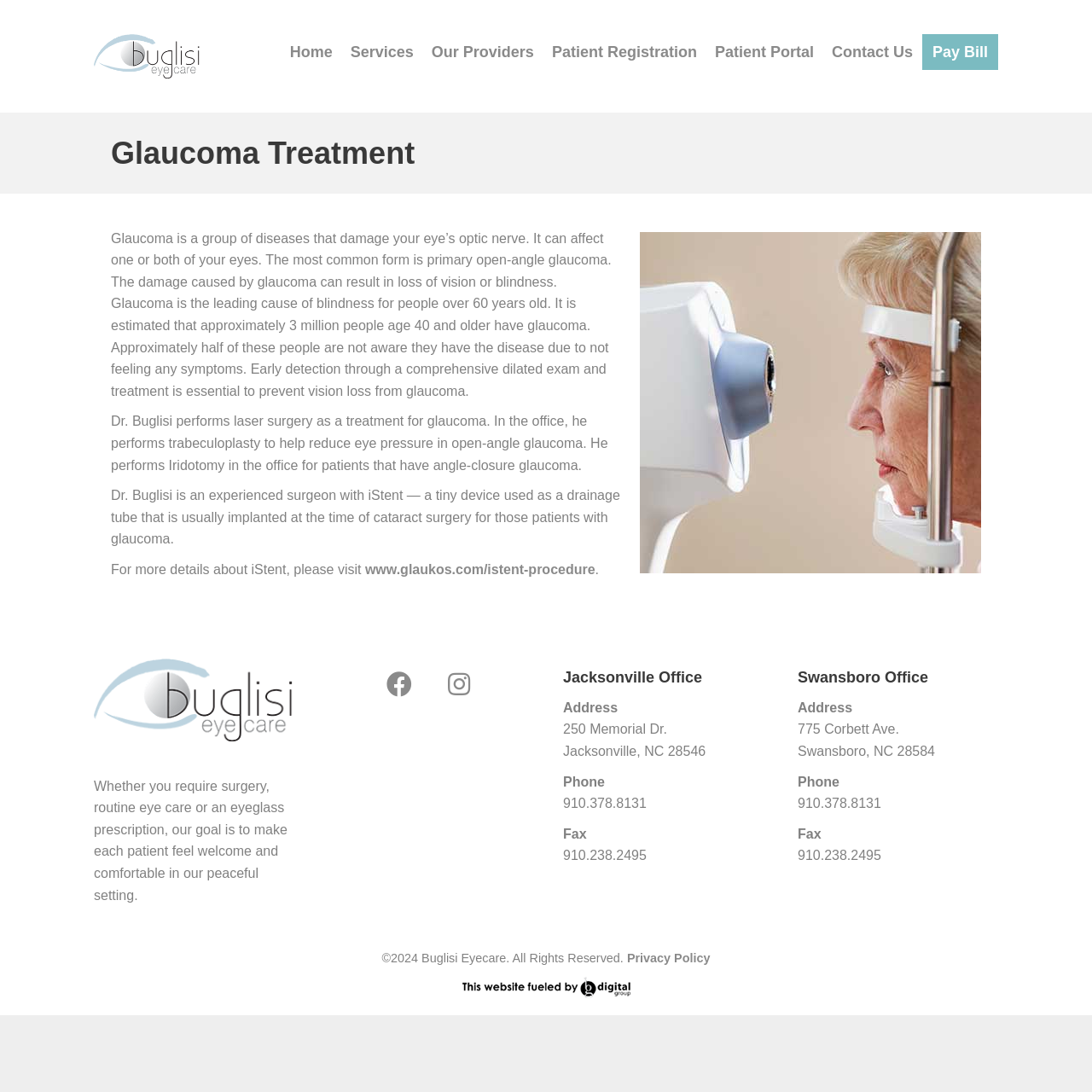Determine the bounding box for the described HTML element: "Home". Ensure the coordinates are four float numbers between 0 and 1 in the format [left, top, right, bottom].

[0.258, 0.033, 0.312, 0.062]